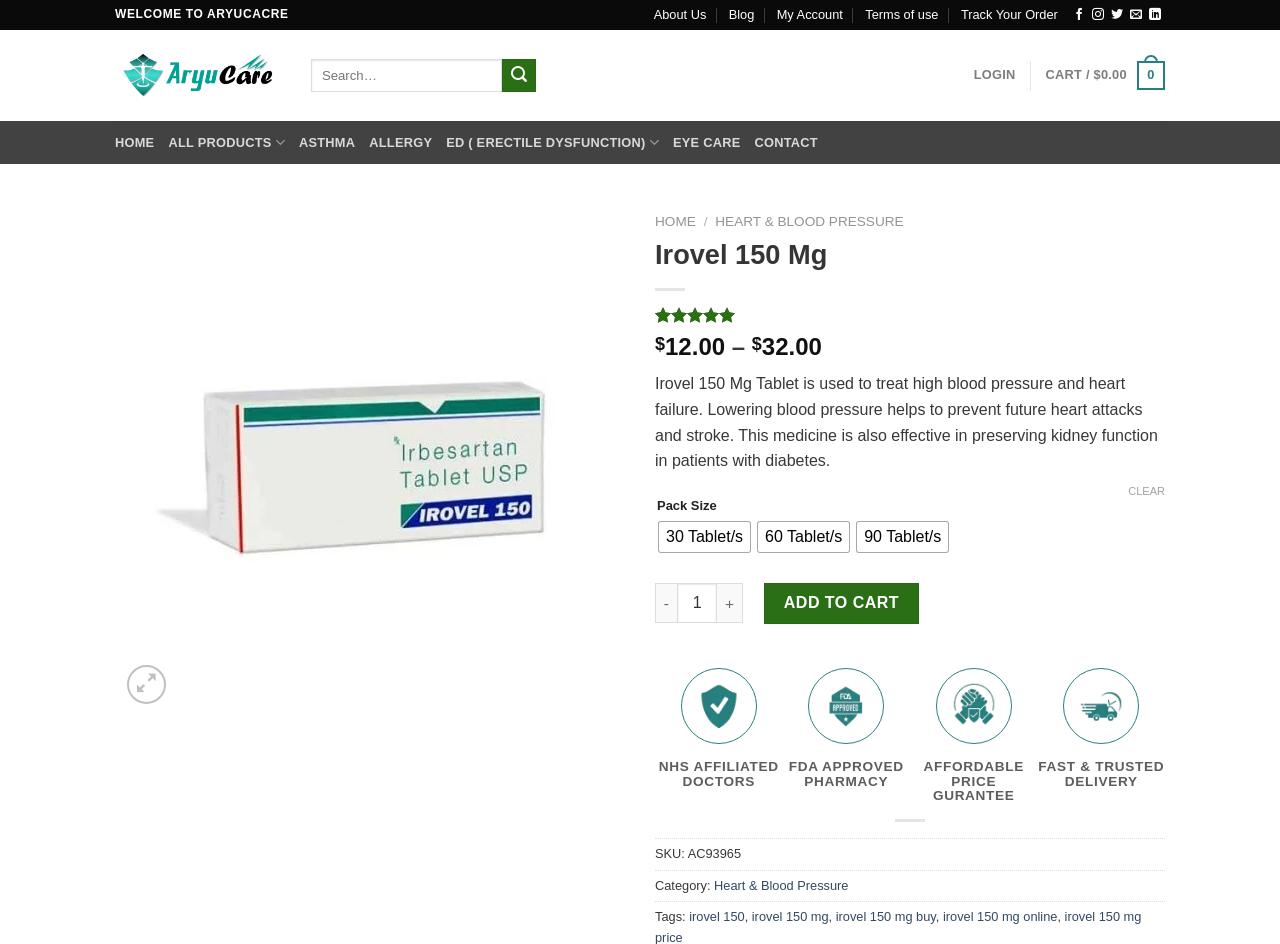What is the purpose of Irovel 150 Mg?
Identify the answer in the screenshot and reply with a single word or phrase.

Treat high blood pressure and heart failure